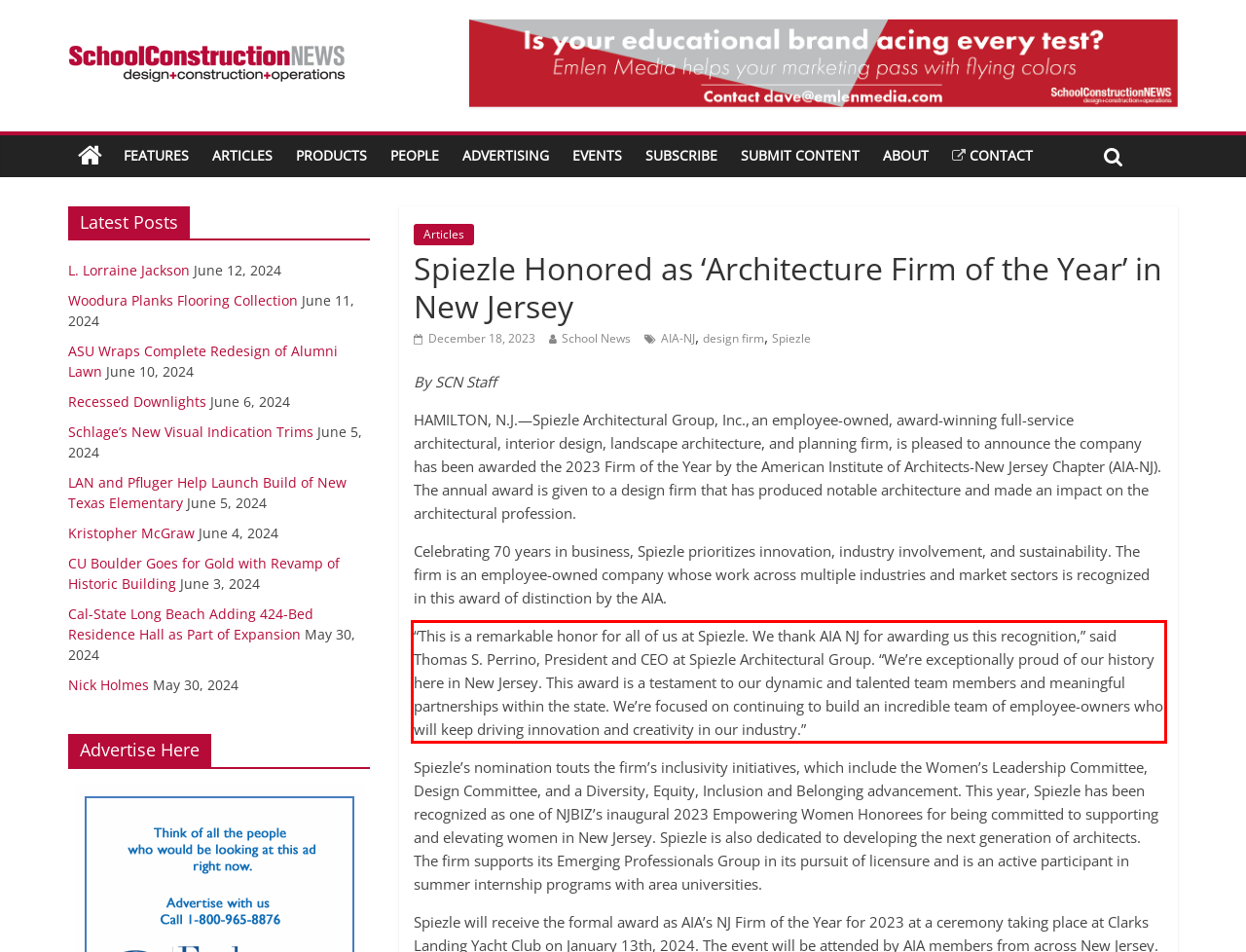Given a screenshot of a webpage containing a red rectangle bounding box, extract and provide the text content found within the red bounding box.

“This is a remarkable honor for all of us at Spiezle. We thank AIA NJ for awarding us this recognition,” said Thomas S. Perrino, President and CEO at Spiezle Architectural Group. “We’re exceptionally proud of our history here in New Jersey. This award is a testament to our dynamic and talented team members and meaningful partnerships within the state. We’re focused on continuing to build an incredible team of employee-owners who will keep driving innovation and creativity in our industry.”